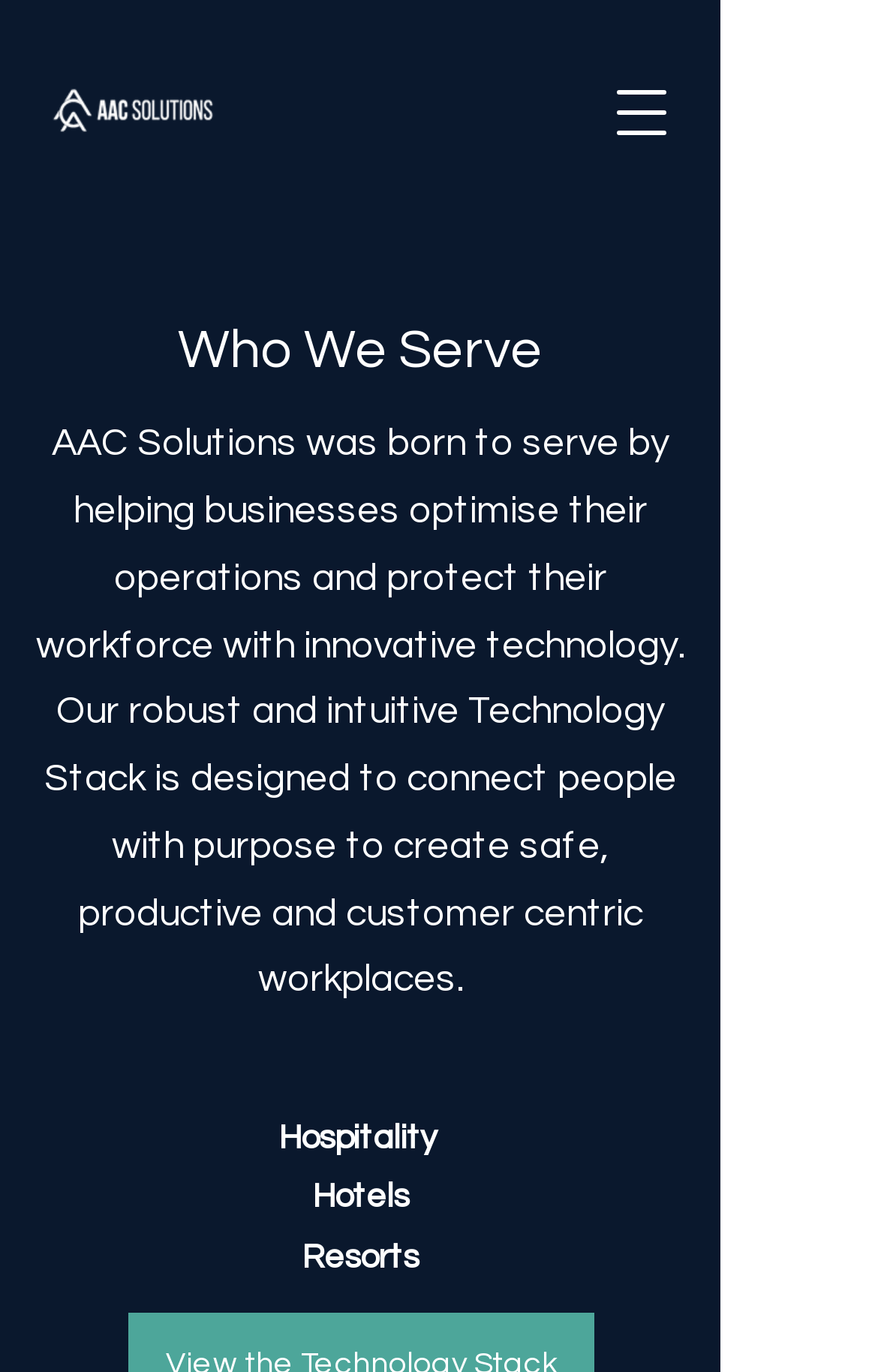Respond to the following query with just one word or a short phrase: 
How many social media links are there?

2